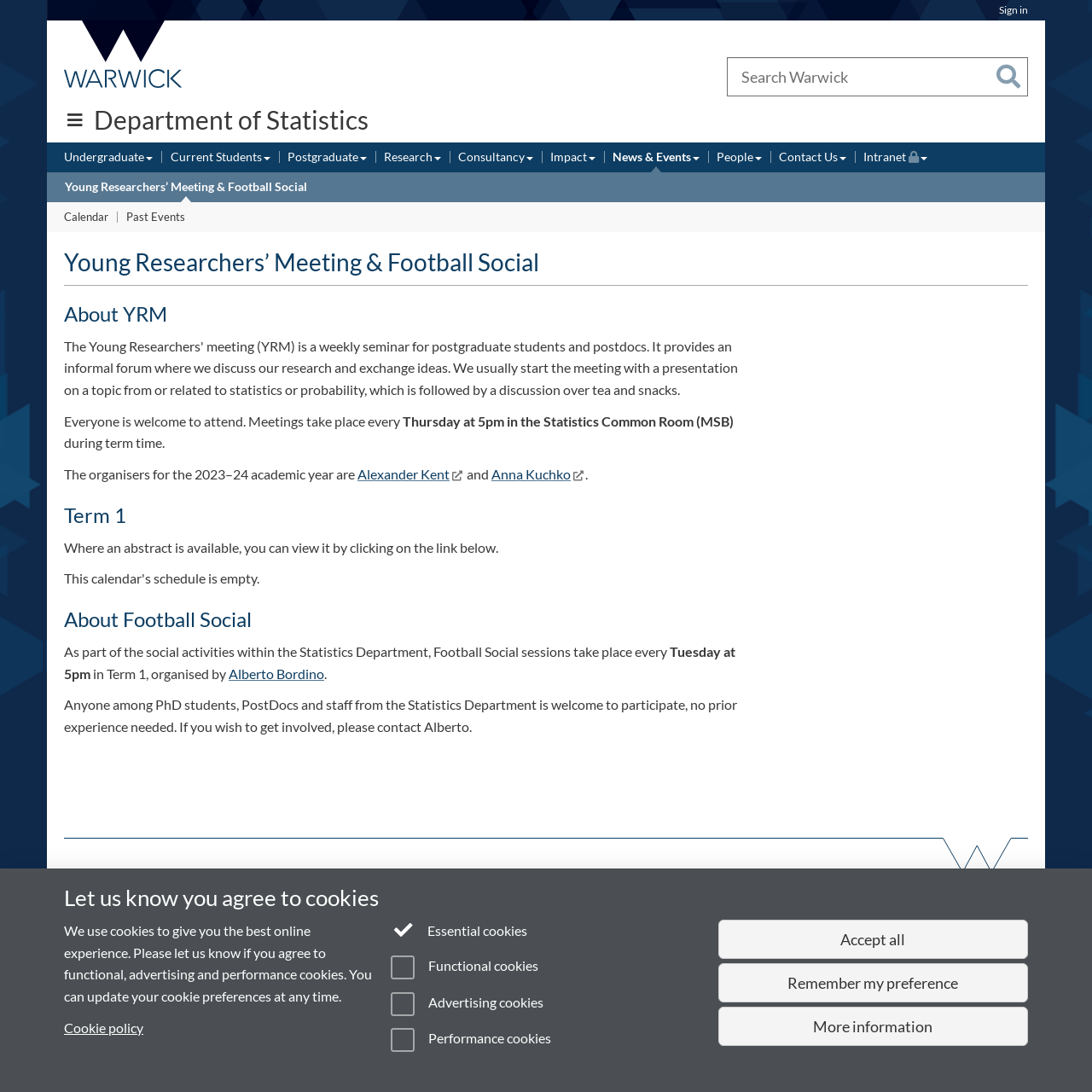Identify the coordinates of the bounding box for the element that must be clicked to accomplish the instruction: "Go to University of Warwick homepage".

[0.051, 0.019, 0.176, 0.081]